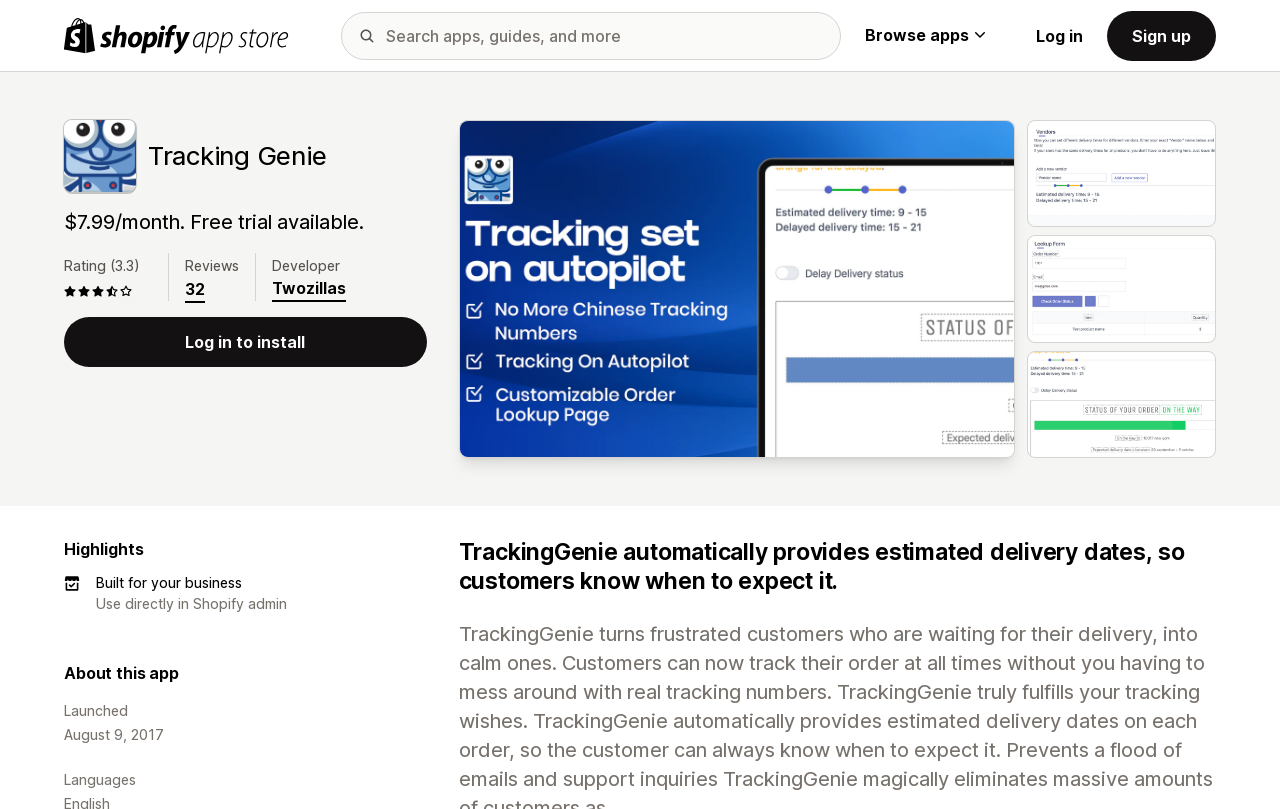Determine the bounding box coordinates for the region that must be clicked to execute the following instruction: "Search for apps".

[0.266, 0.014, 0.657, 0.074]